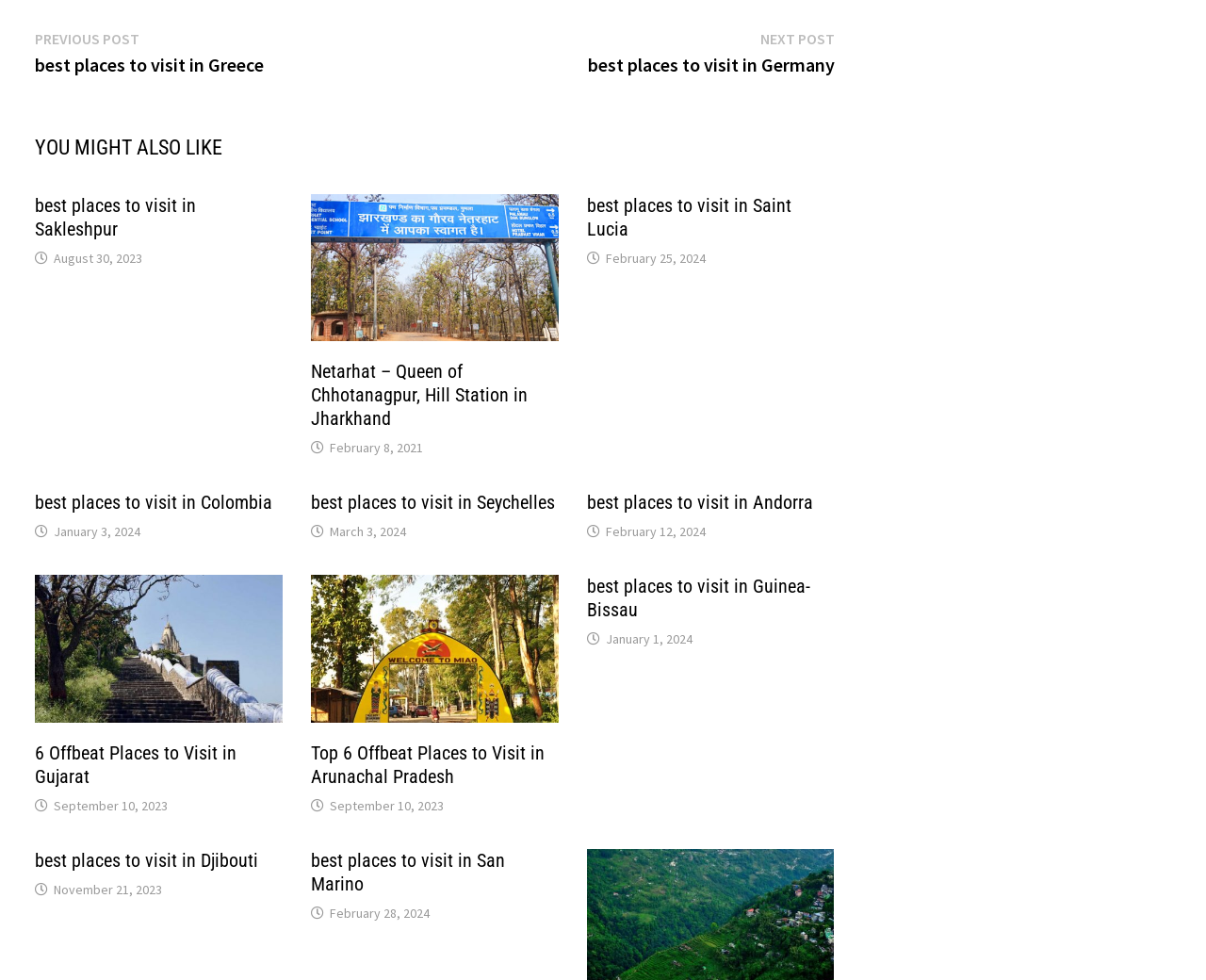Locate the bounding box coordinates of the element's region that should be clicked to carry out the following instruction: "View 'best places to visit in Sakleshpur'". The coordinates need to be four float numbers between 0 and 1, i.e., [left, top, right, bottom].

[0.029, 0.198, 0.162, 0.245]